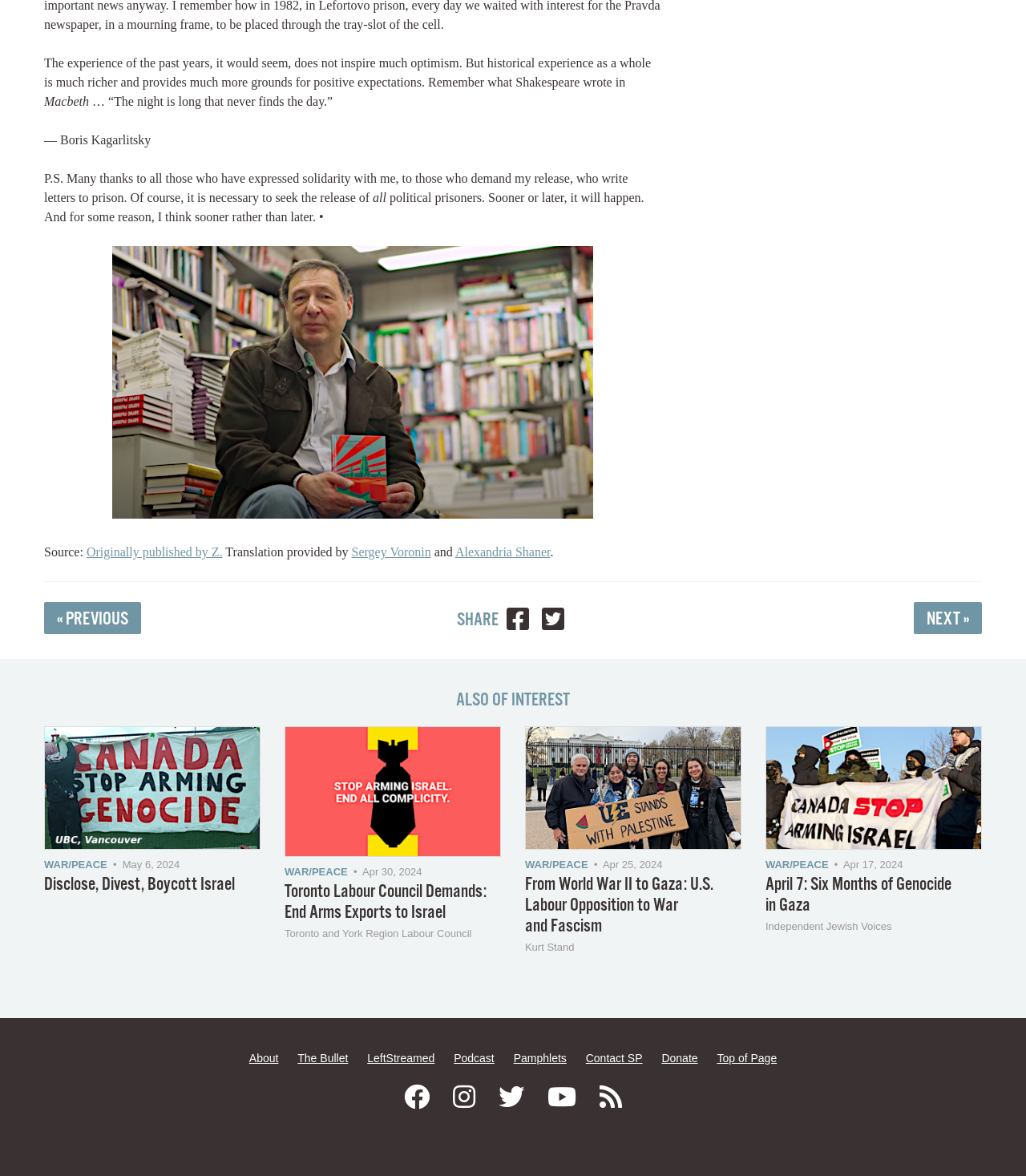Locate the UI element described as follows: "parent_node: SHARE aria-label="Share on Twitter"". Return the bounding box coordinates as four float numbers between 0 and 1 in the order [left, top, right, bottom].

[0.528, 0.515, 0.55, 0.542]